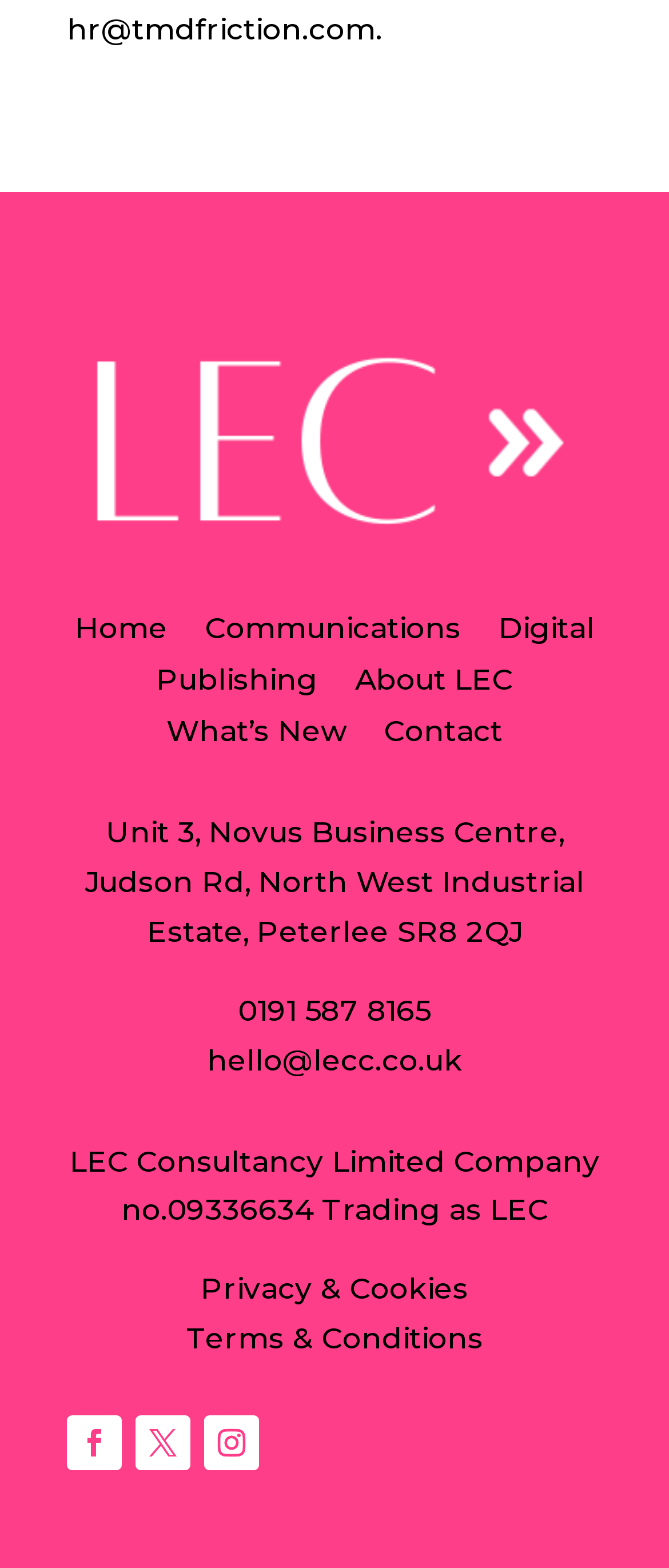Using the provided element description: "What’s New", identify the bounding box coordinates. The coordinates should be four floats between 0 and 1 in the order [left, top, right, bottom].

[0.249, 0.459, 0.518, 0.483]